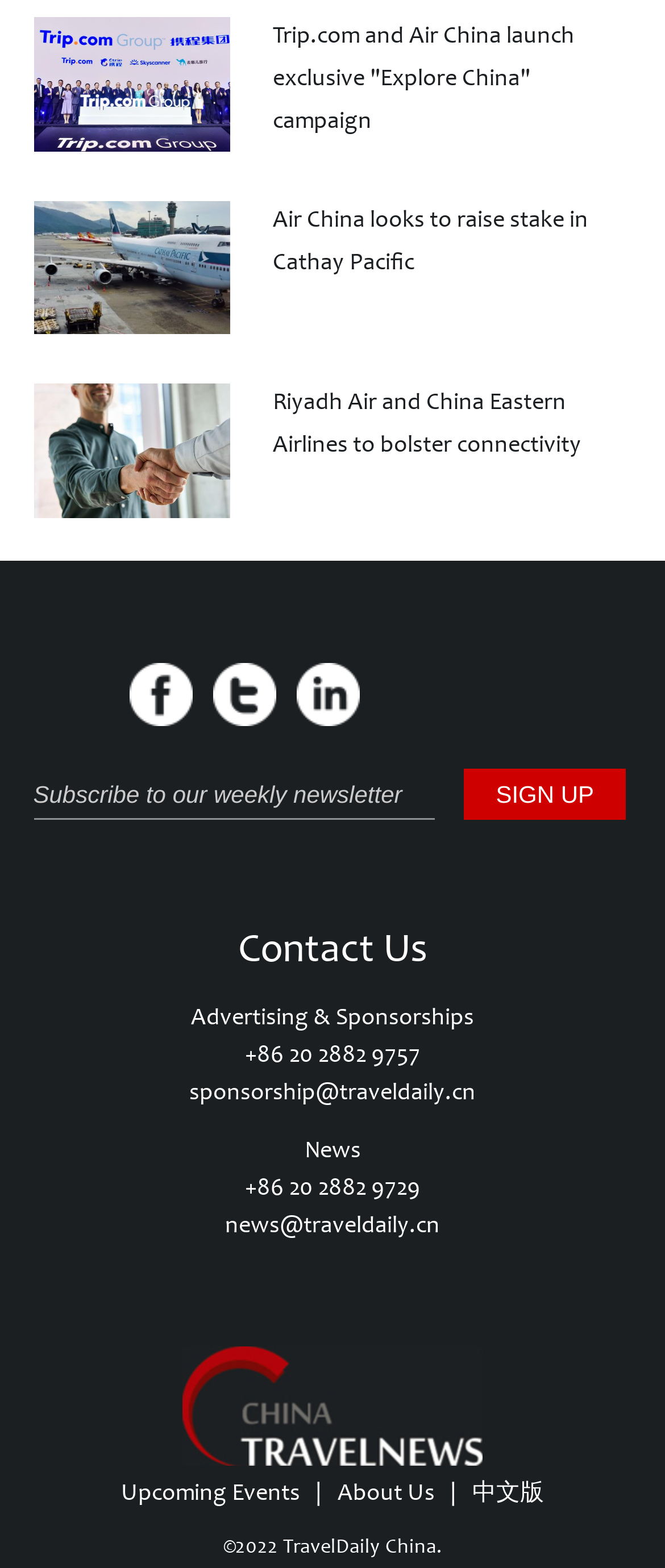For the following element description, predict the bounding box coordinates in the format (top-left x, top-left y, bottom-right x, bottom-right y). All values should be floating point numbers between 0 and 1. Description: news@traveldaily.cn

[0.338, 0.772, 0.662, 0.79]